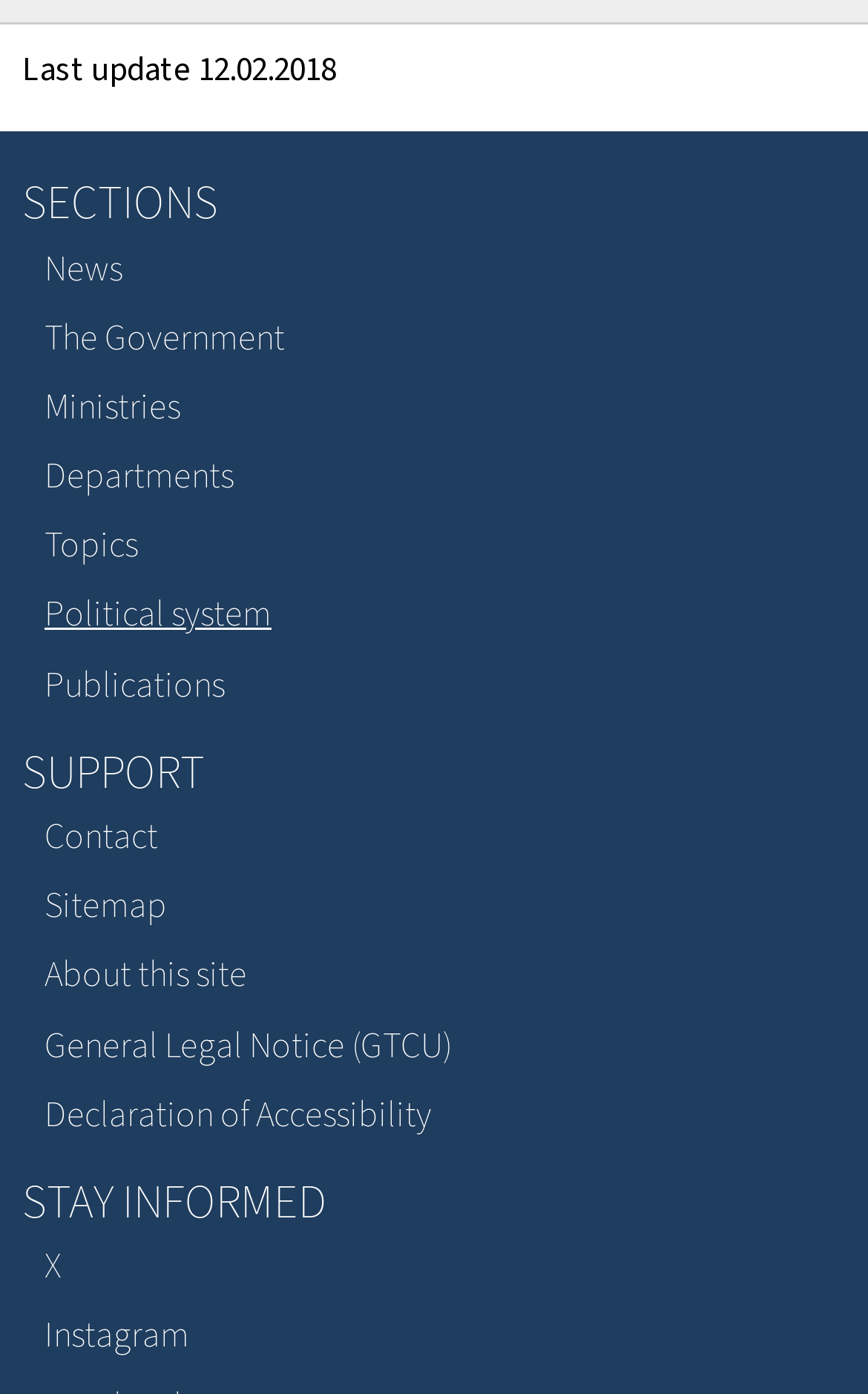Can you determine the bounding box coordinates of the area that needs to be clicked to fulfill the following instruction: "go to News"?

[0.026, 0.167, 0.974, 0.217]